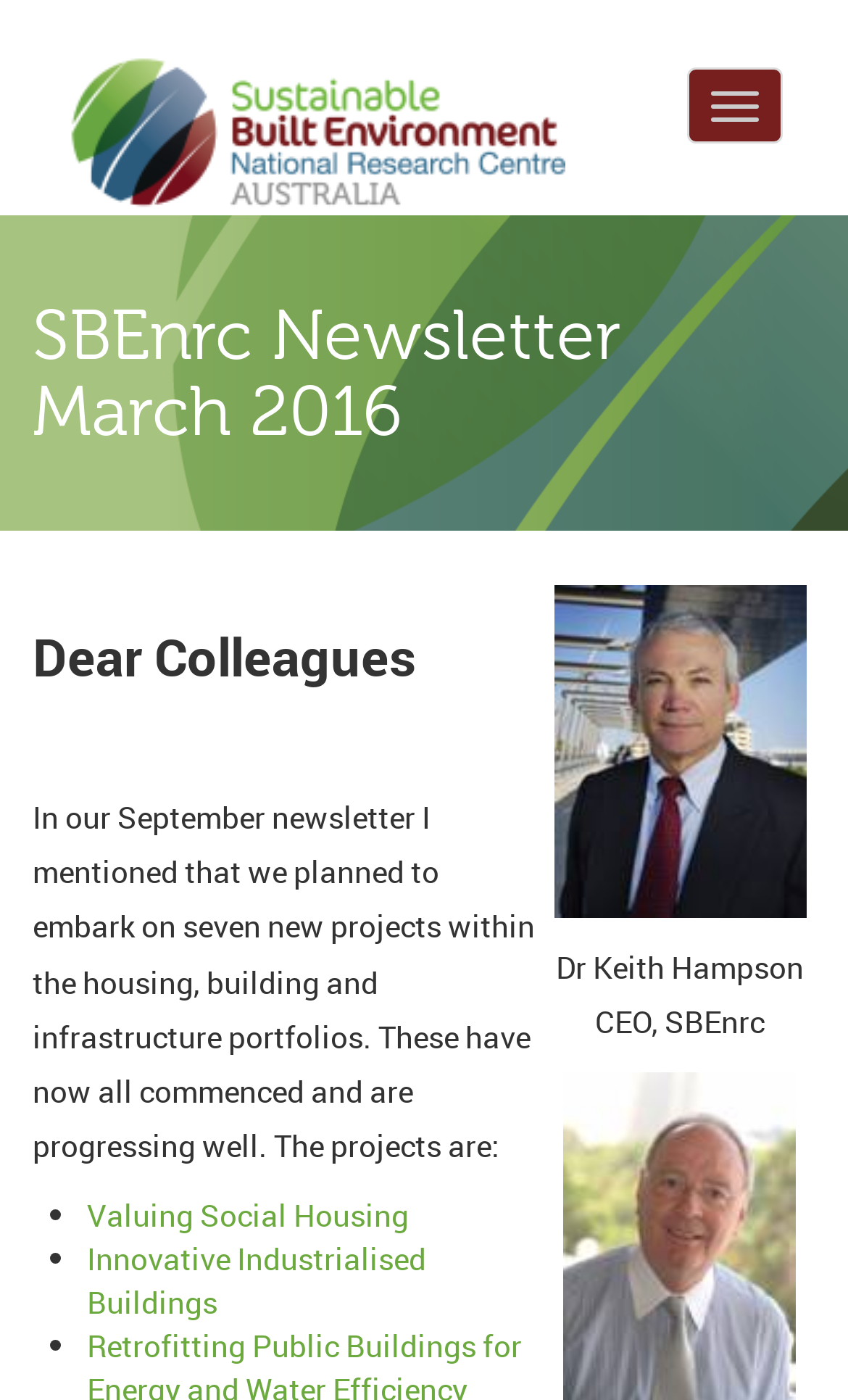Respond with a single word or phrase to the following question: How many links are listed under the heading 'SBEnrc Newsletter March 2016'?

3